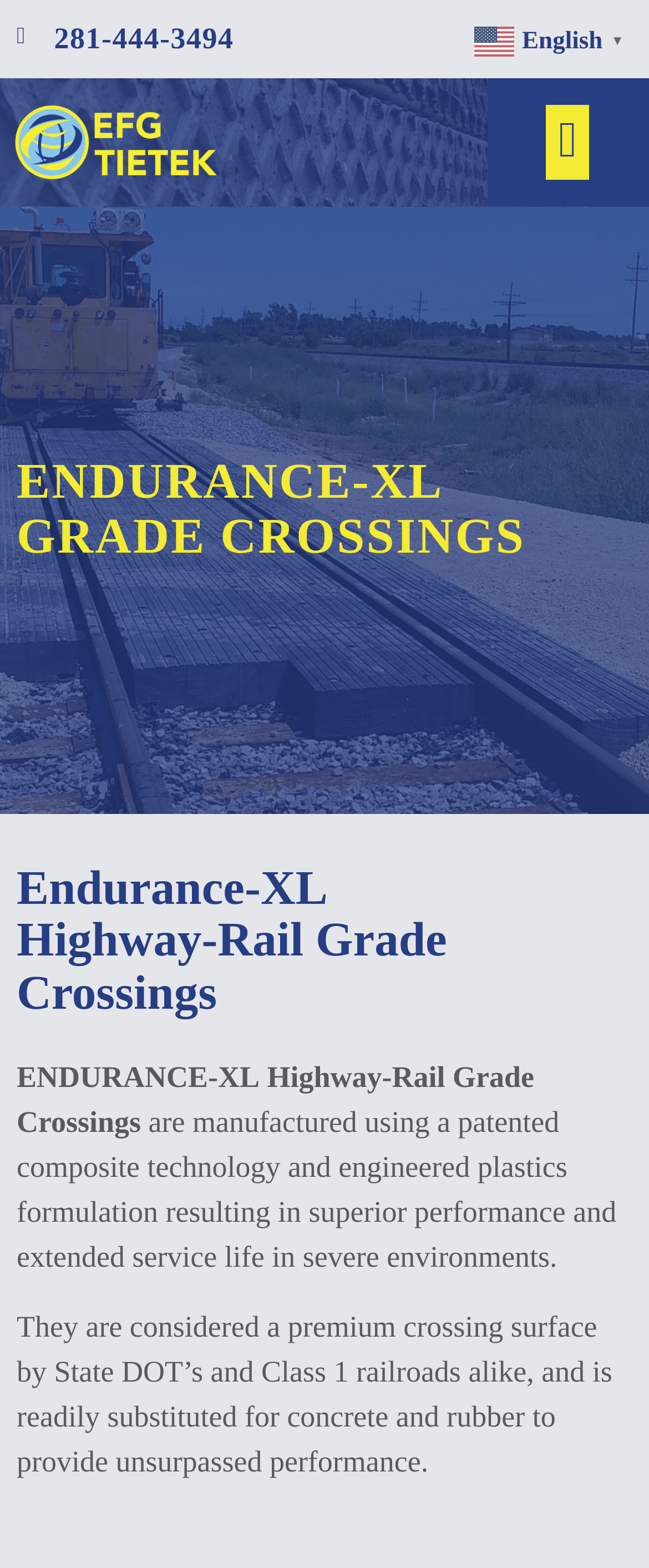Give a detailed account of the webpage.

The webpage is about Endurance Crossings, specifically highlighting the Endurance-XL grade crossings. At the top left, there is a phone number "281-444-3494" and a language selection link "en English" with a small flag icon next to it. On the top right, there is a menu toggle button.

Below the top section, there is a prominent heading "ENDURANCE-XL GRADE CROSSINGS" spanning the entire width of the page. Underneath this heading, there is a subheading "Endurance-XL Highway-Rail Grade Crossings" that also spans the entire width.

The main content of the page is divided into two paragraphs. The first paragraph explains that Endurance-XL grade crossings are manufactured using a patented composite technology and engineered plastics formulation, resulting in superior performance and extended service life in severe environments. The second paragraph highlights that these crossings are considered premium by State DOT's and Class 1 railroads, and can be substituted for concrete and rubber to provide unsurpassed performance.